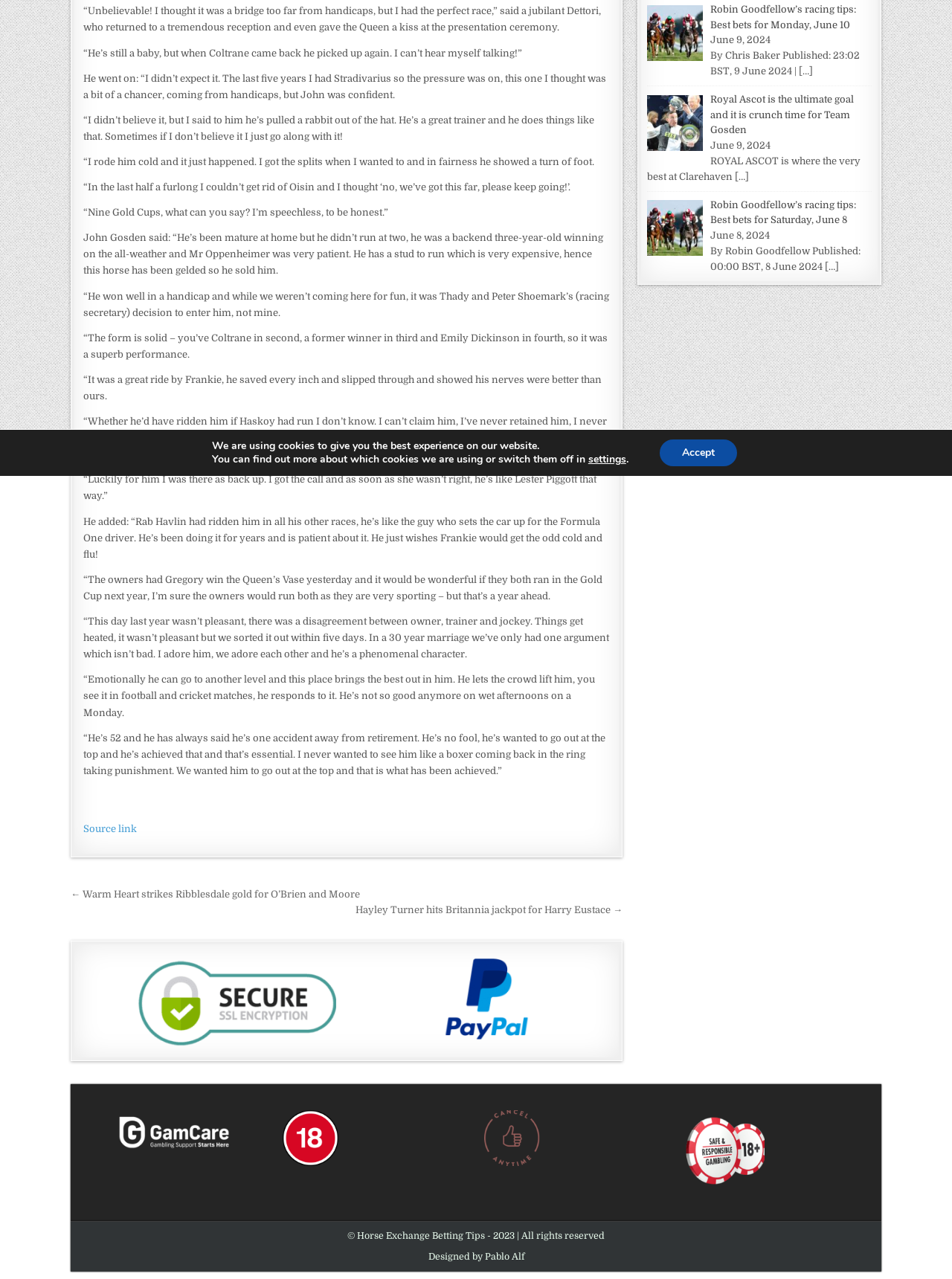Calculate the bounding box coordinates of the UI element given the description: "name="s" placeholder="Search"".

None